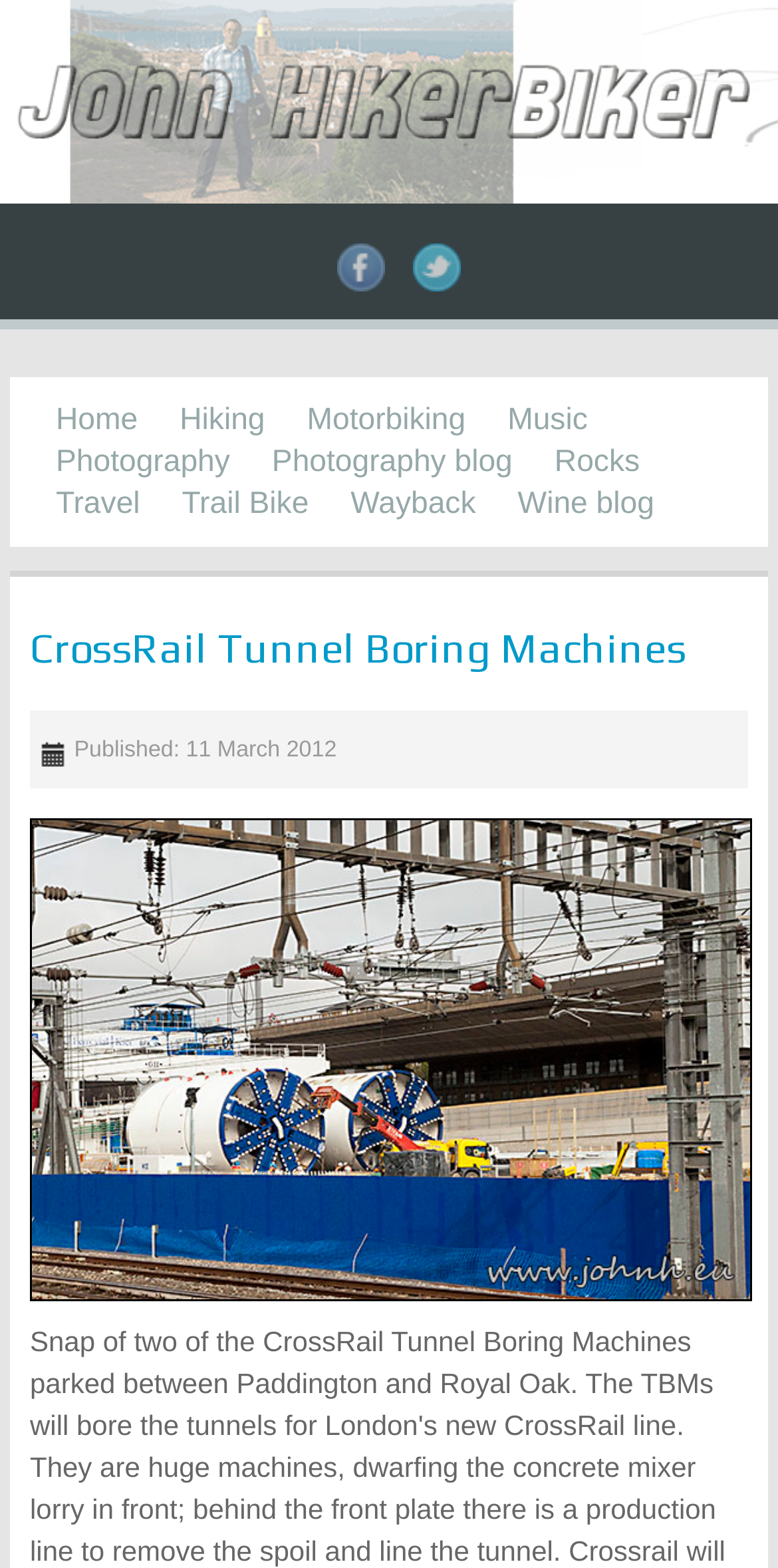Answer the question using only a single word or phrase: 
What is the location of the CrossRail Tunnel Boring Machines?

Paddington station, London